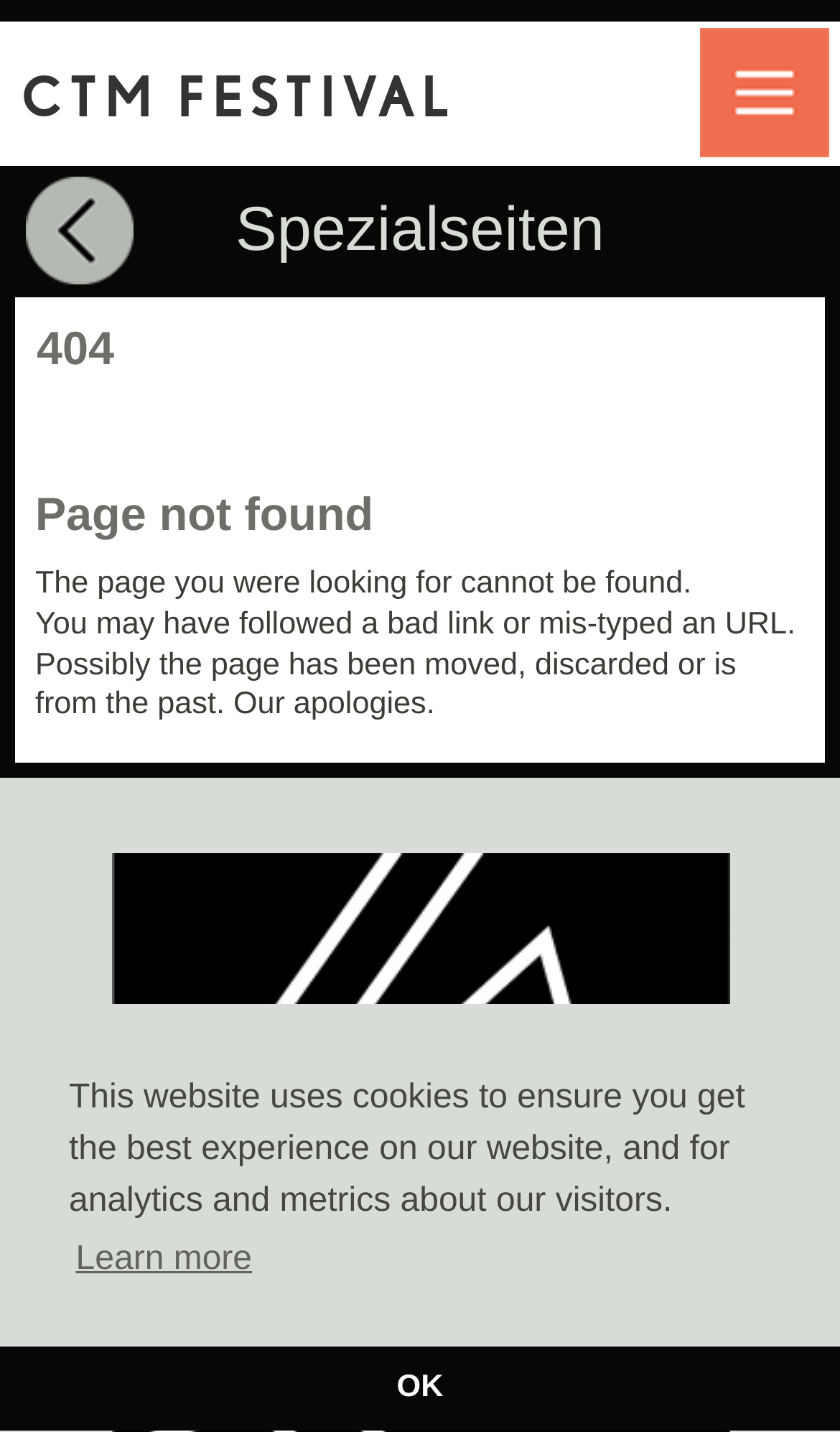Is there a menu button on the page?
Look at the image and answer the question using a single word or phrase.

Yes